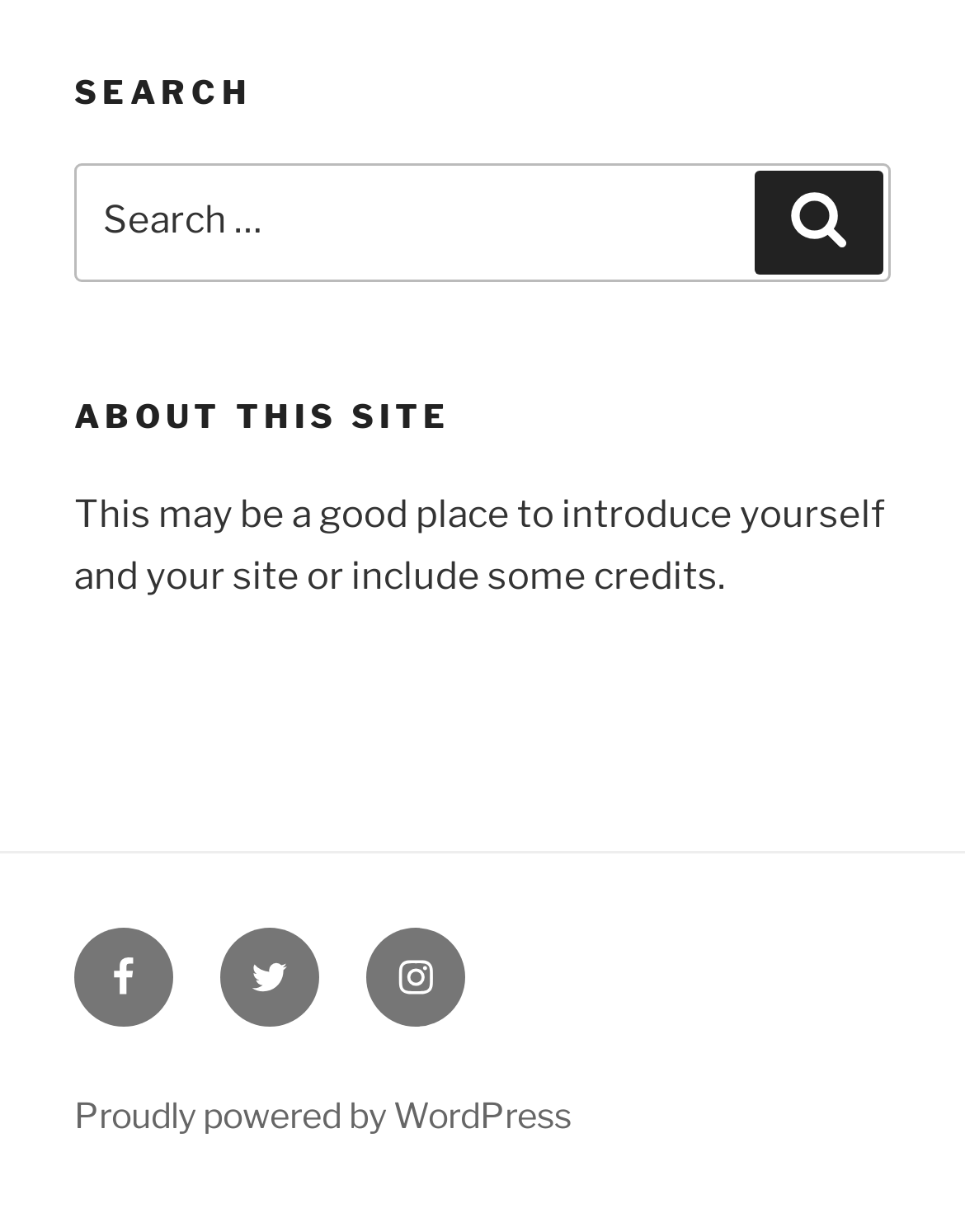Extract the bounding box coordinates for the described element: "Instagram". The coordinates should be represented as four float numbers between 0 and 1: [left, top, right, bottom].

[0.379, 0.752, 0.482, 0.832]